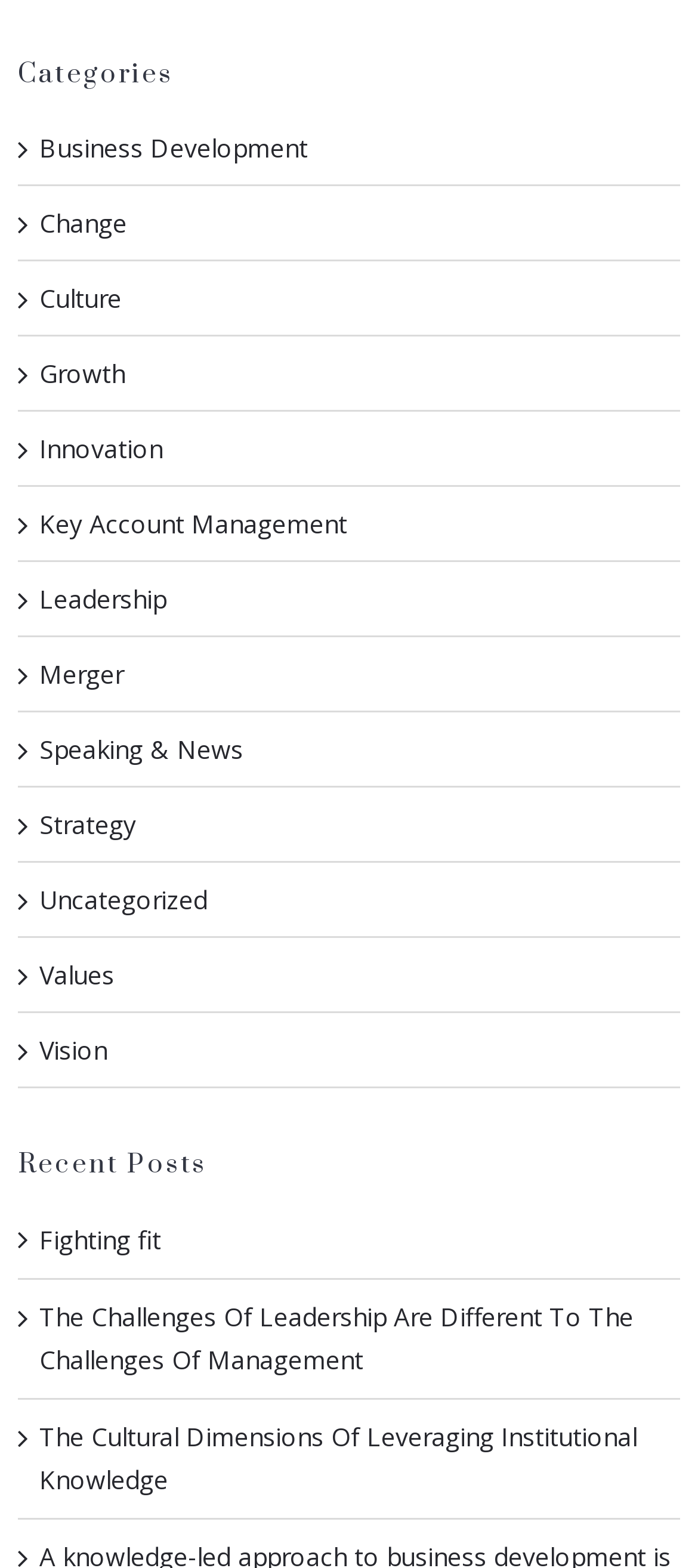Provide a short answer using a single word or phrase for the following question: 
What is the first category listed?

Business Development